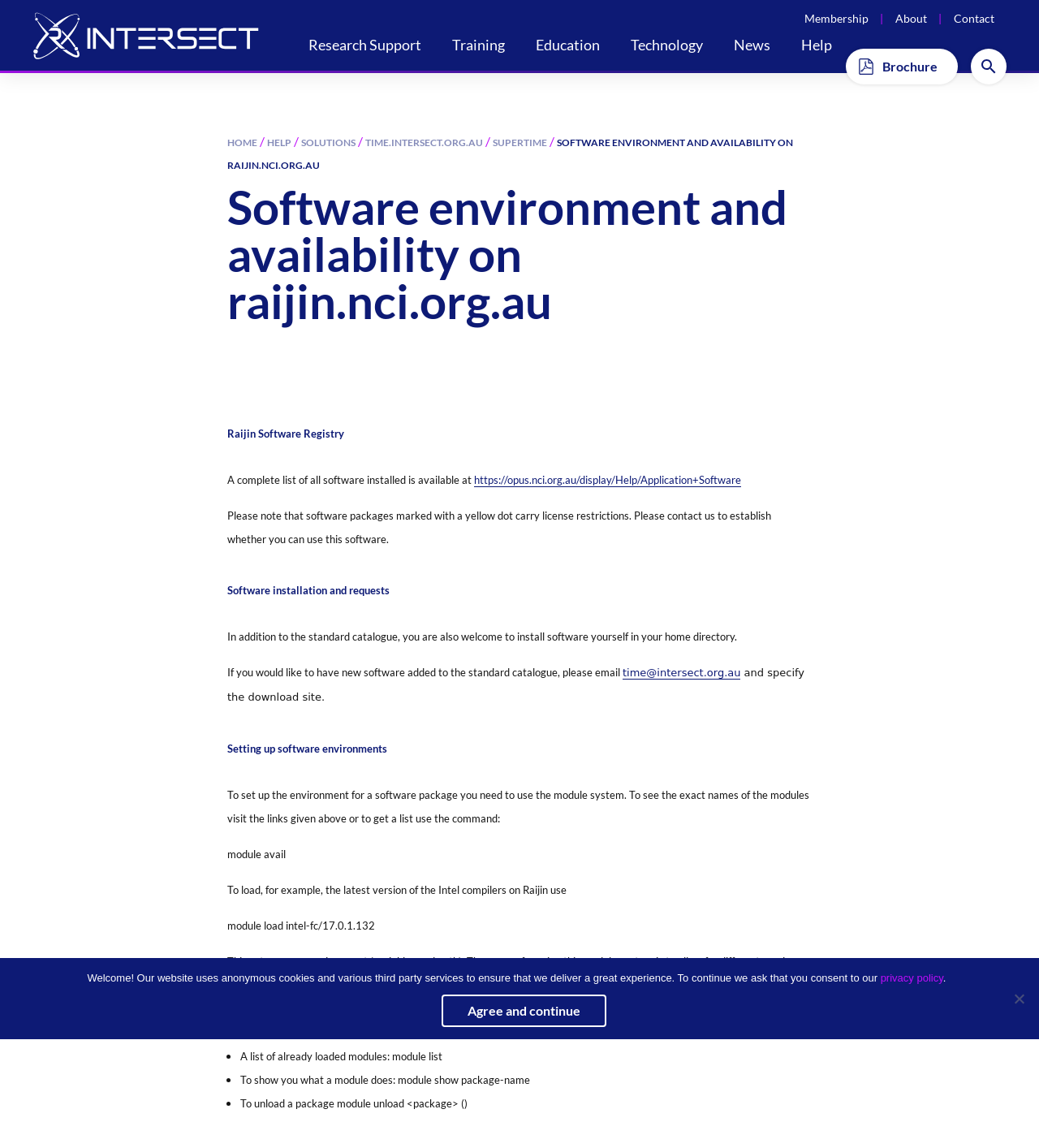Identify the bounding box coordinates of the area you need to click to perform the following instruction: "Click on Training".

[0.435, 0.031, 0.486, 0.05]